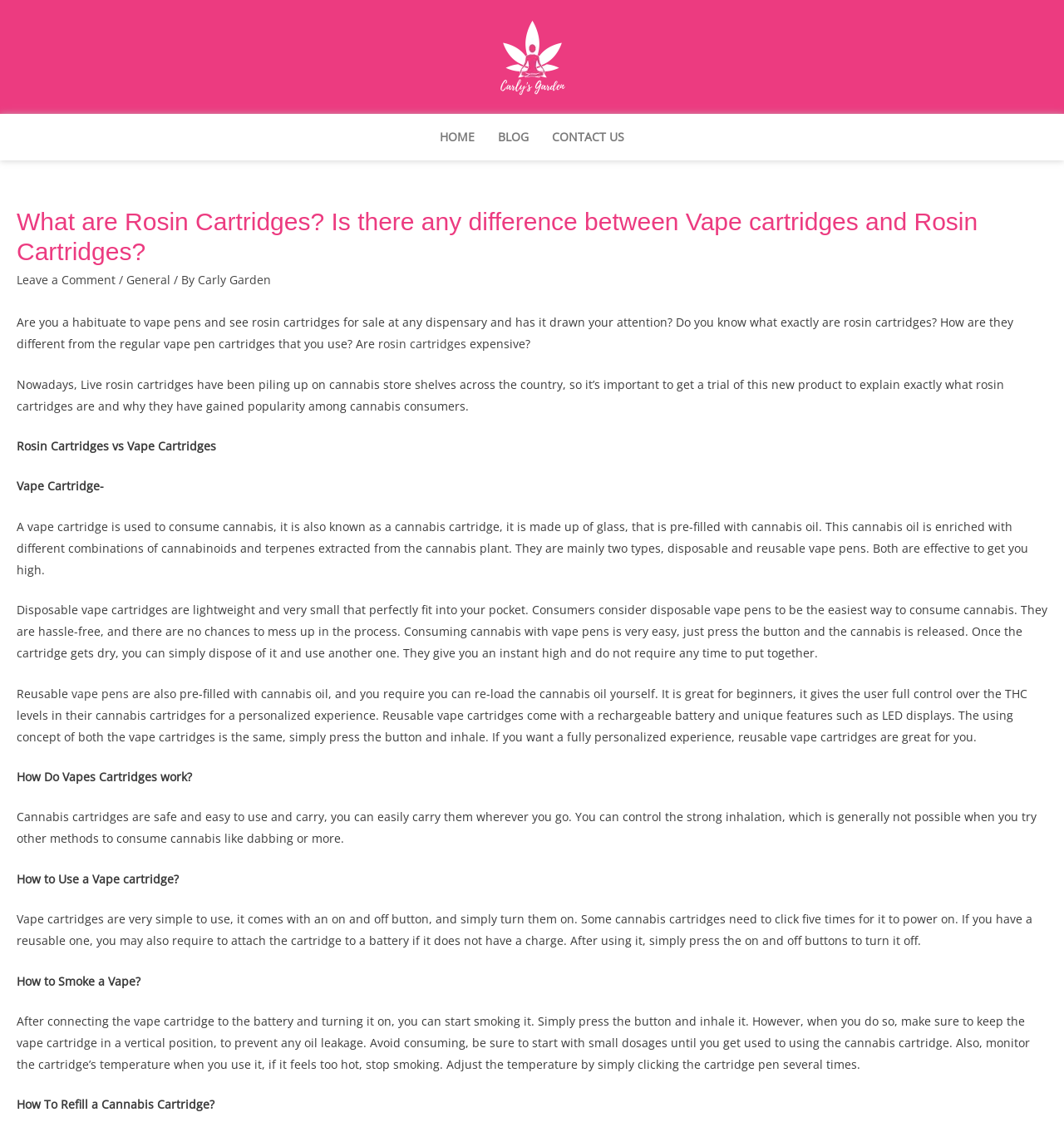Extract the heading text from the webpage.

What are Rosin Cartridges? Is there any difference between Vape cartridges and Rosin Cartridges?